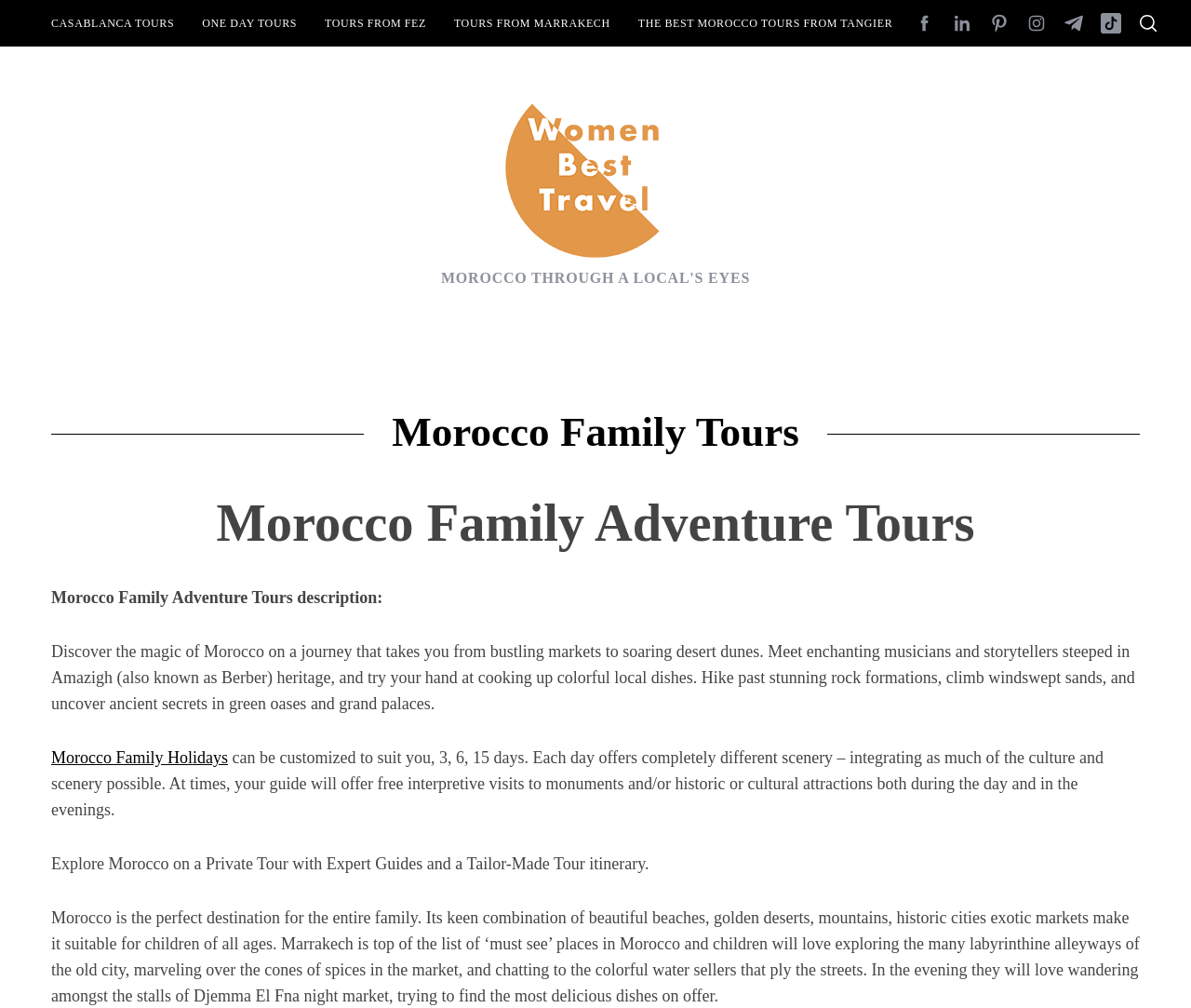Offer a comprehensive description of the webpage’s content and structure.

The webpage is about Morocco Family Adventure Tours, showcasing various tour options and activities for families. At the top, there is a secondary menu with links to different tour categories, such as Casablanca Tours, One Day Tours, and Tours from Fez. 

Below the secondary menu, there is a prominent link to "Morocco Travel Planner - morocco through a local's eyes" with an accompanying image. 

On the left side, there is a main menu with links to Tours of Morocco, Morocco Desert Tours, Morocco Guides, Contact, About Us, and Blog. 

The main content area has a header section with two headings, "Morocco Family Tours" and "Morocco Family Adventure Tours". Below the headings, there is a descriptive text about the Morocco Family Adventure Tours, highlighting the unique experiences and activities that families can enjoy, such as meeting musicians and storytellers, cooking local dishes, and exploring markets and desert dunes. 

There are also links to "Morocco Family Holidays" and a section describing how the tours can be customized to suit individual preferences. Additionally, there is a paragraph emphasizing the suitability of Morocco as a family destination, with its diverse landscapes and cultural attractions. 

On the right side, there is a search box with a label "Search for:", allowing users to search for specific tour options or activities.